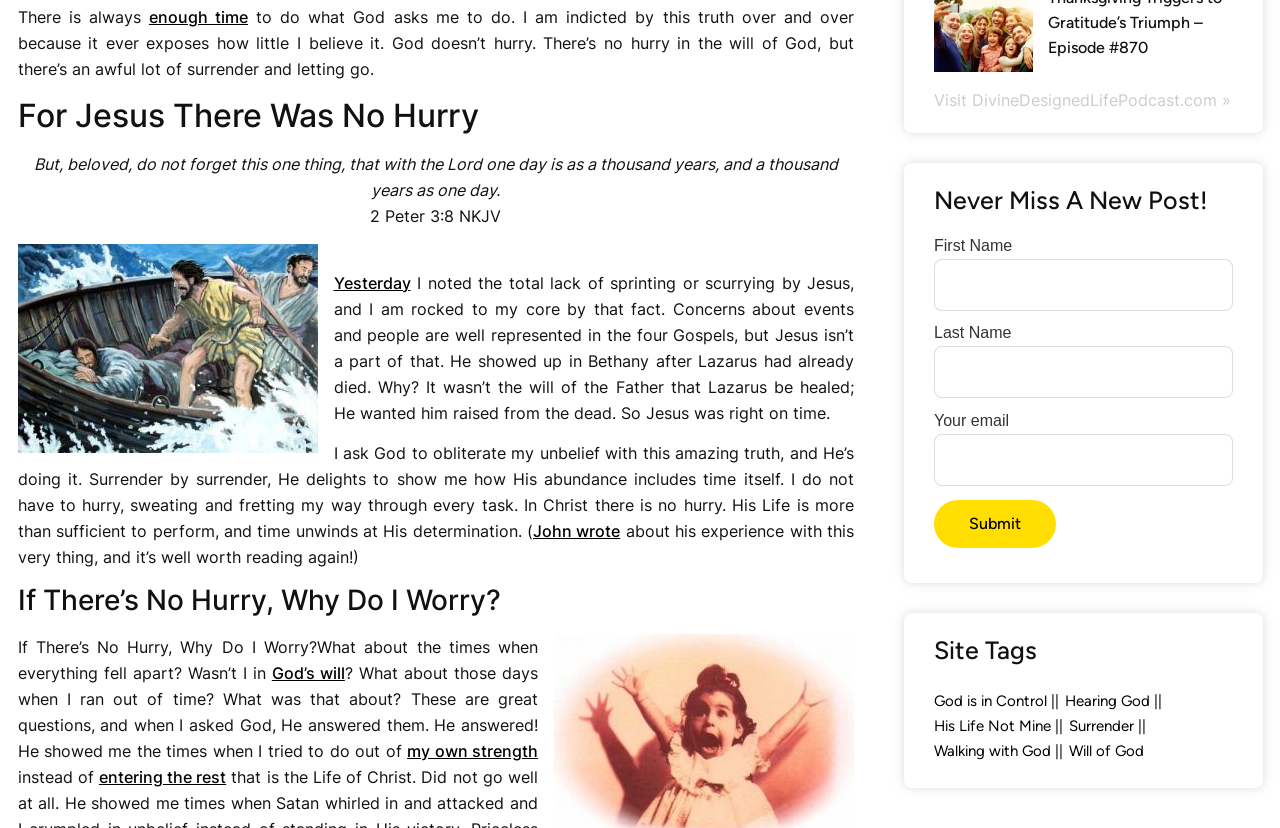Answer with a single word or phrase: 
What is the purpose of the form on the webpage?

Contact form